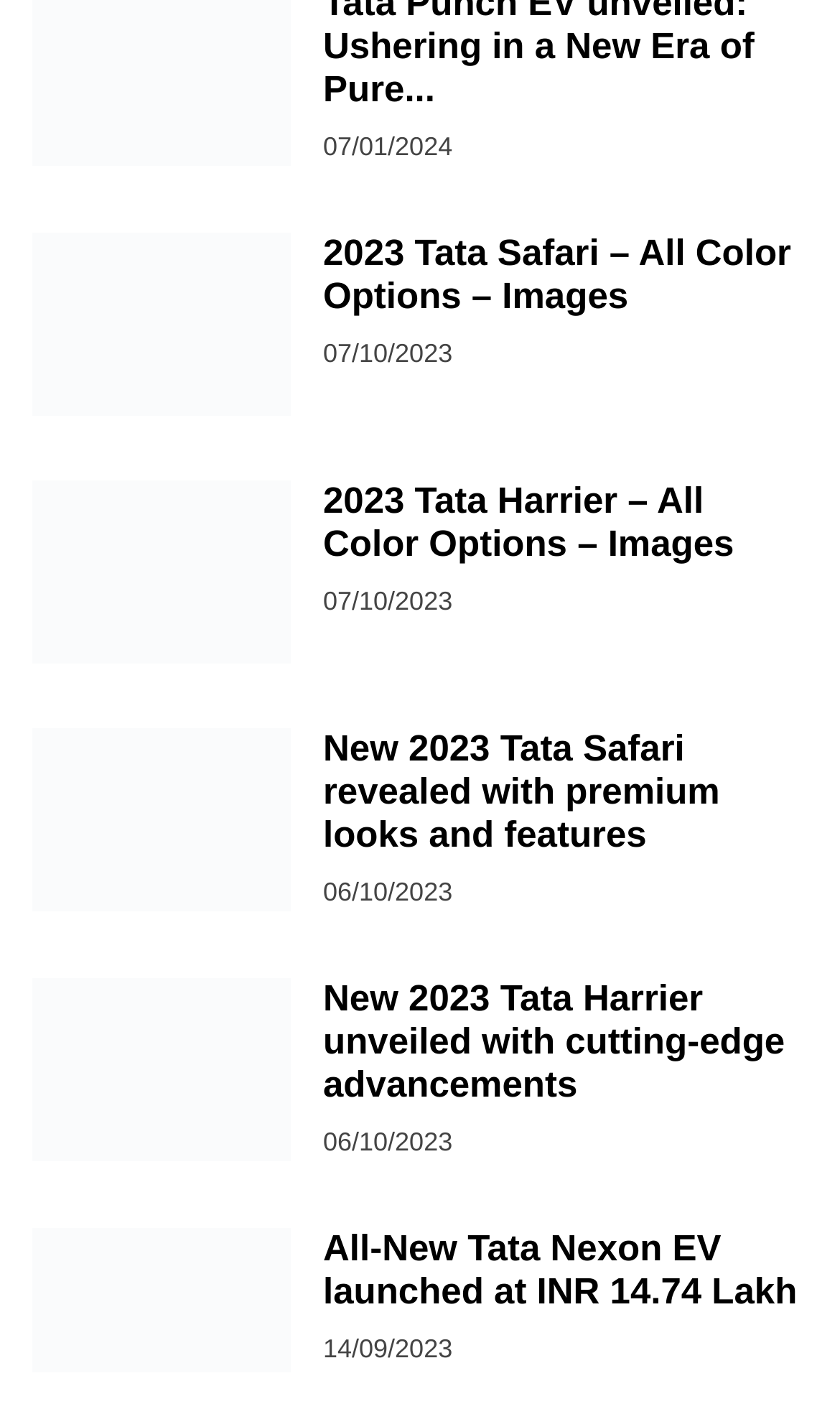Determine the bounding box coordinates of the clickable element to achieve the following action: 'View 2023 Tata Safari All Colors'. Provide the coordinates as four float values between 0 and 1, formatted as [left, top, right, bottom].

[0.038, 0.165, 0.346, 0.303]